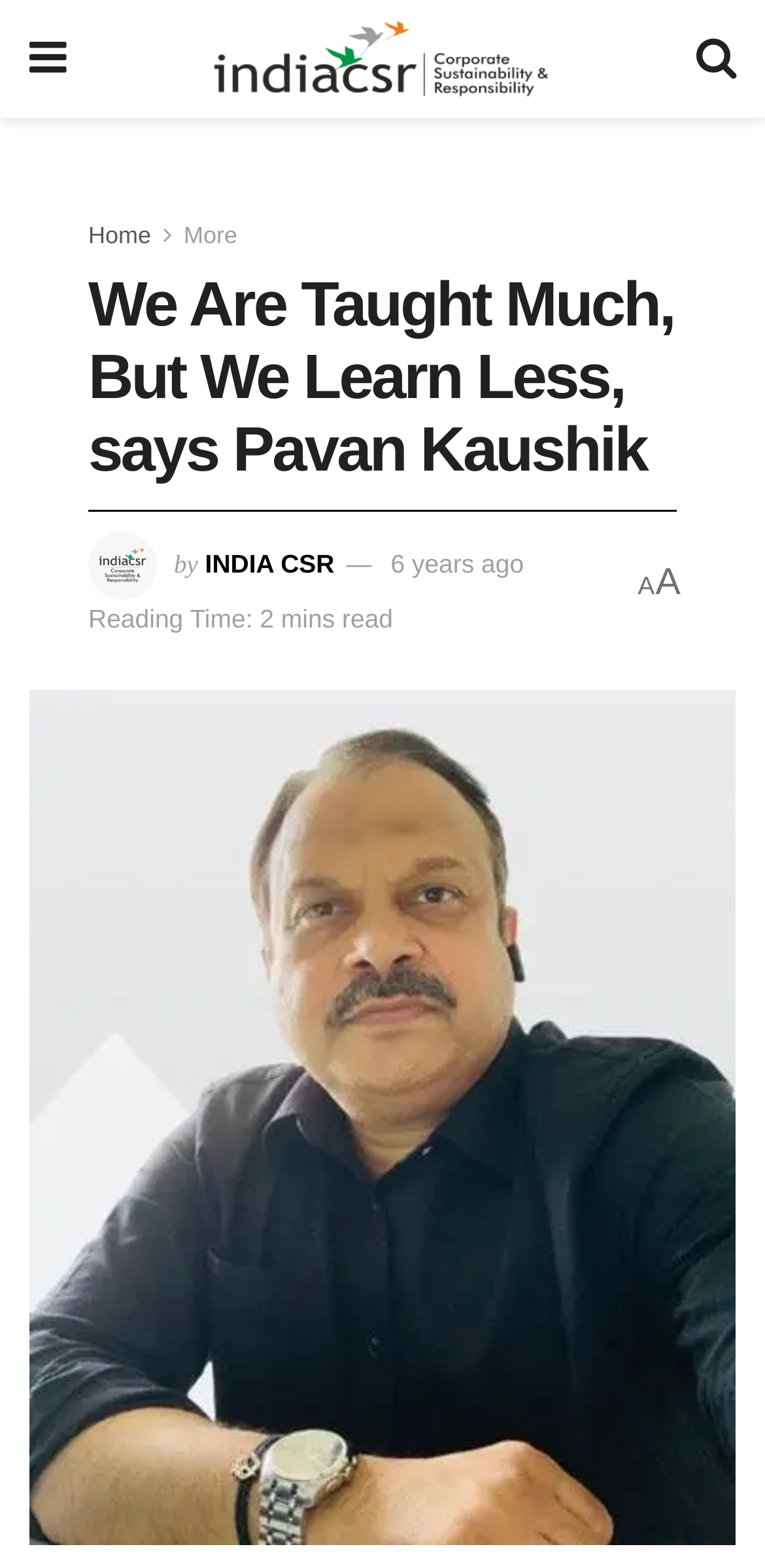Identify and provide the main heading of the webpage.

We Are Taught Much, But We Learn Less, says Pavan Kaushik